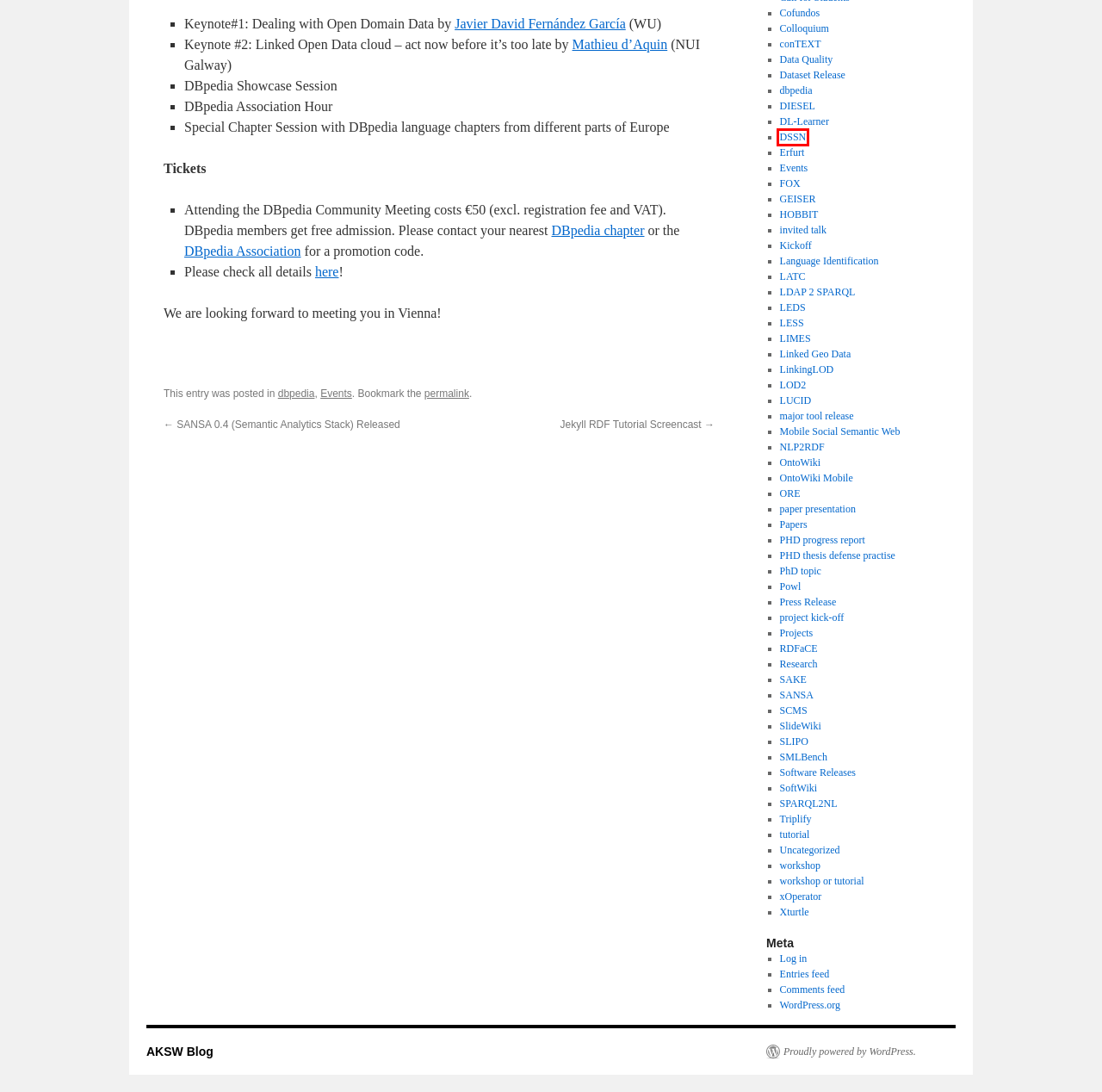View the screenshot of the webpage containing a red bounding box around a UI element. Select the most fitting webpage description for the new page shown after the element in the red bounding box is clicked. Here are the candidates:
A. DL-Learner | AKSW Blog
B. dbpedia | AKSW Blog
C. LOD2 | AKSW Blog
D. OntoWiki Mobile | AKSW Blog
E. DSSN | AKSW Blog
F. GEISER | AKSW Blog
G. SLIPO | AKSW Blog
H. DIESEL | AKSW Blog

E